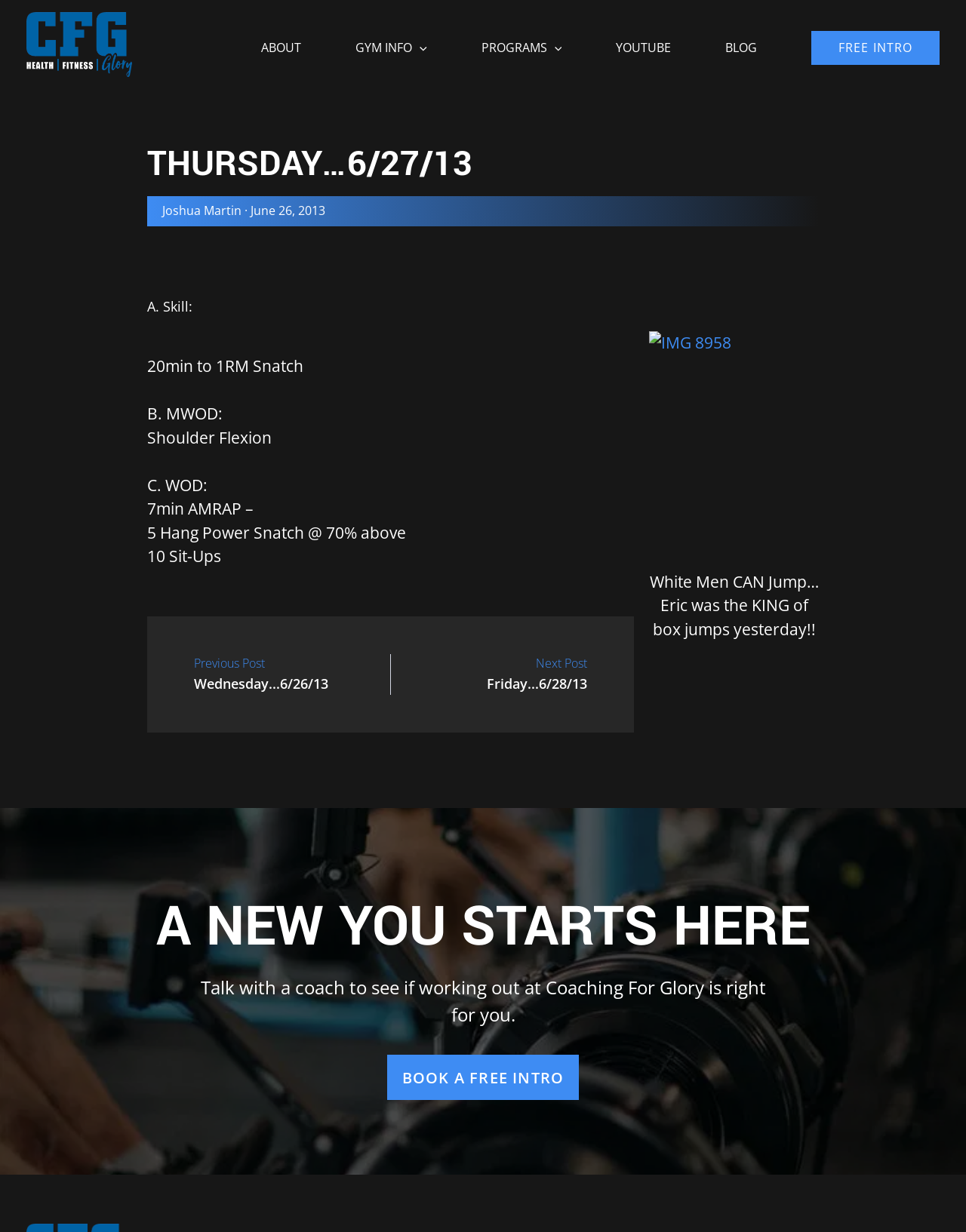Please provide the bounding box coordinates for the element that needs to be clicked to perform the following instruction: "Click on the 'Login' link". The coordinates should be given as four float numbers between 0 and 1, i.e., [left, top, right, bottom].

None